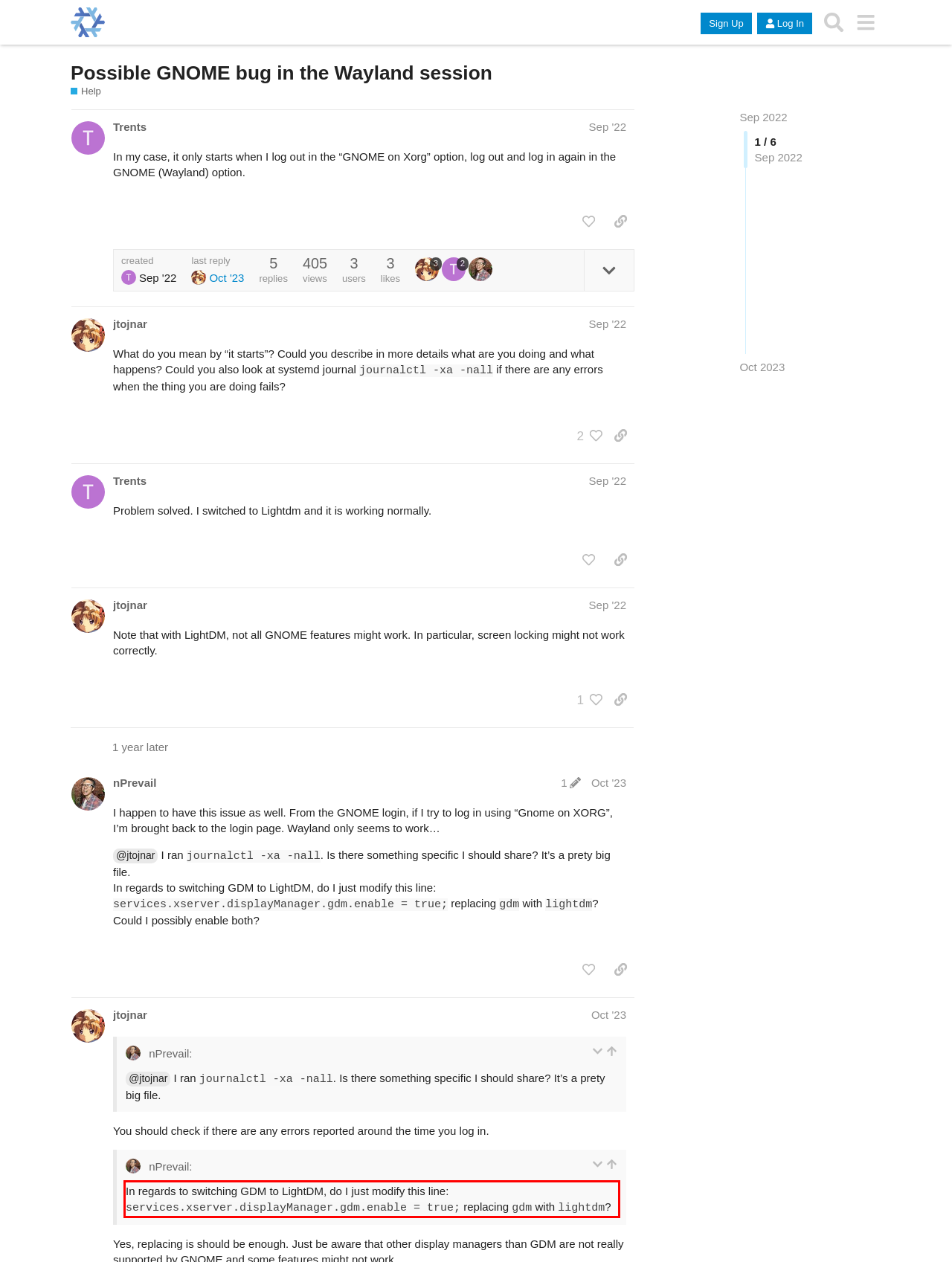Analyze the screenshot of the webpage that features a red bounding box and recognize the text content enclosed within this red bounding box.

In regards to switching GDM to LightDM, do I just modify this line: services.xserver.displayManager.gdm.enable = true; replacing gdm with lightdm?